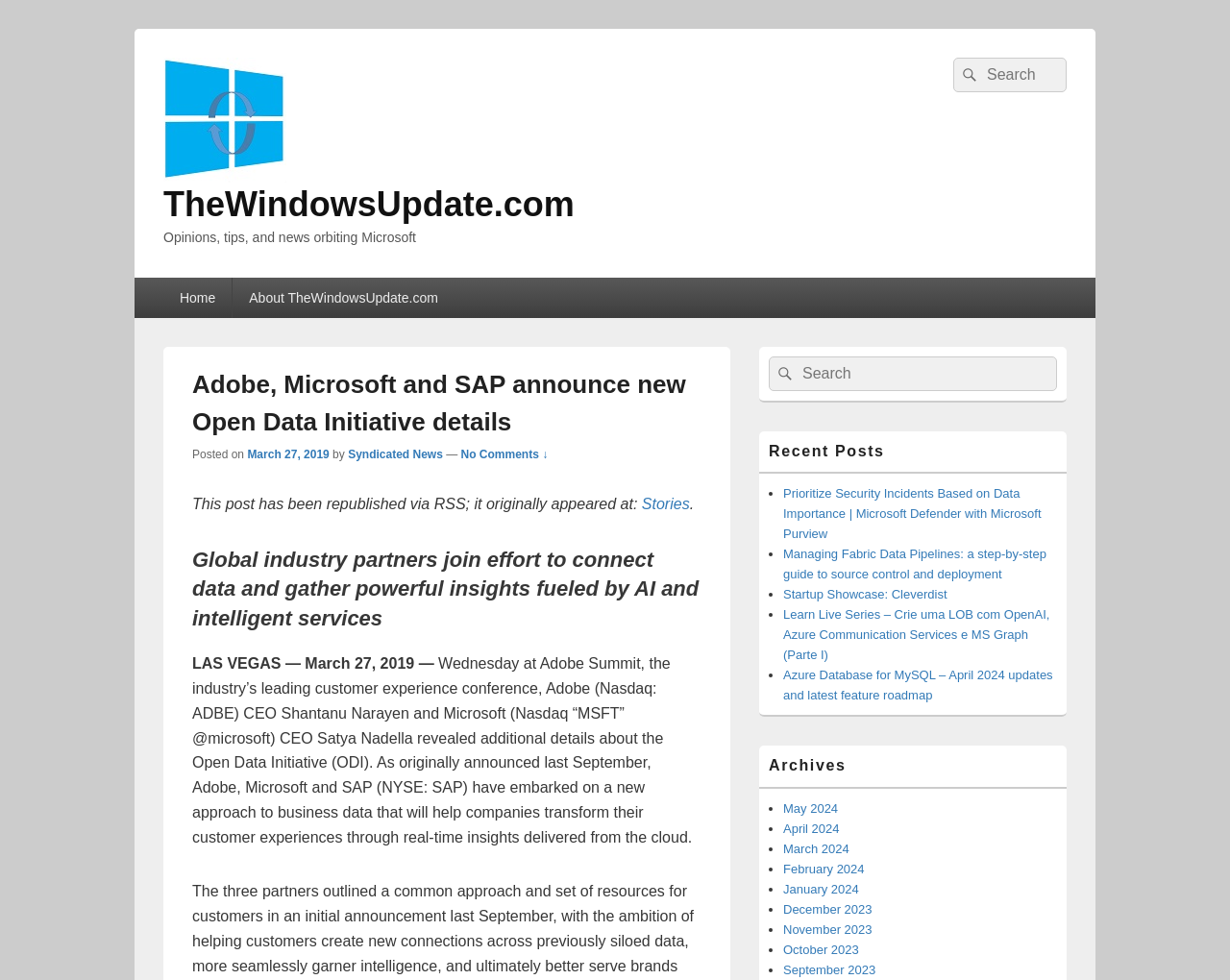Determine the bounding box coordinates for the area you should click to complete the following instruction: "Search in the sidebar".

[0.625, 0.363, 0.859, 0.399]